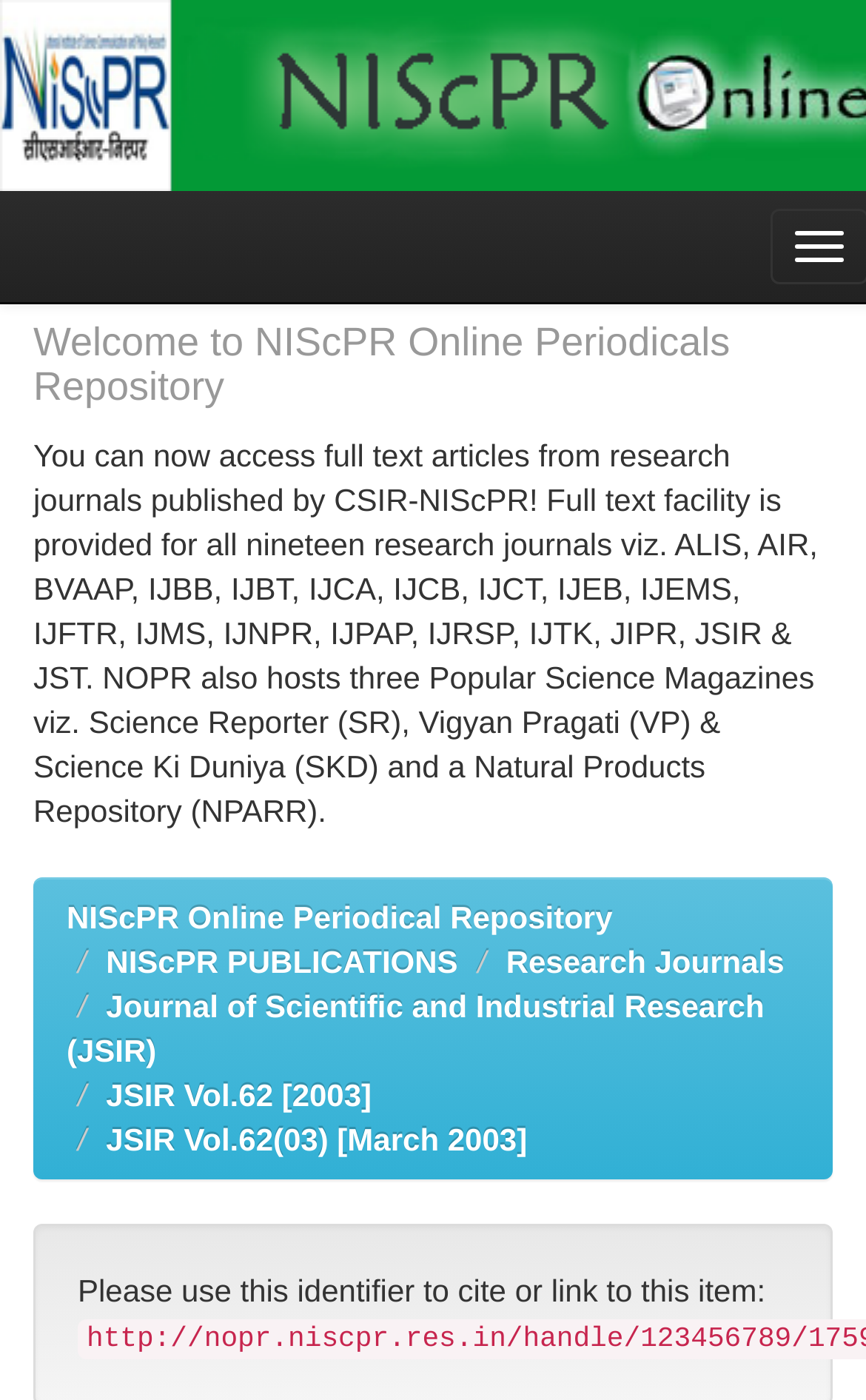How many popular science magazines are hosted?
Based on the image, give a concise answer in the form of a single word or short phrase.

three